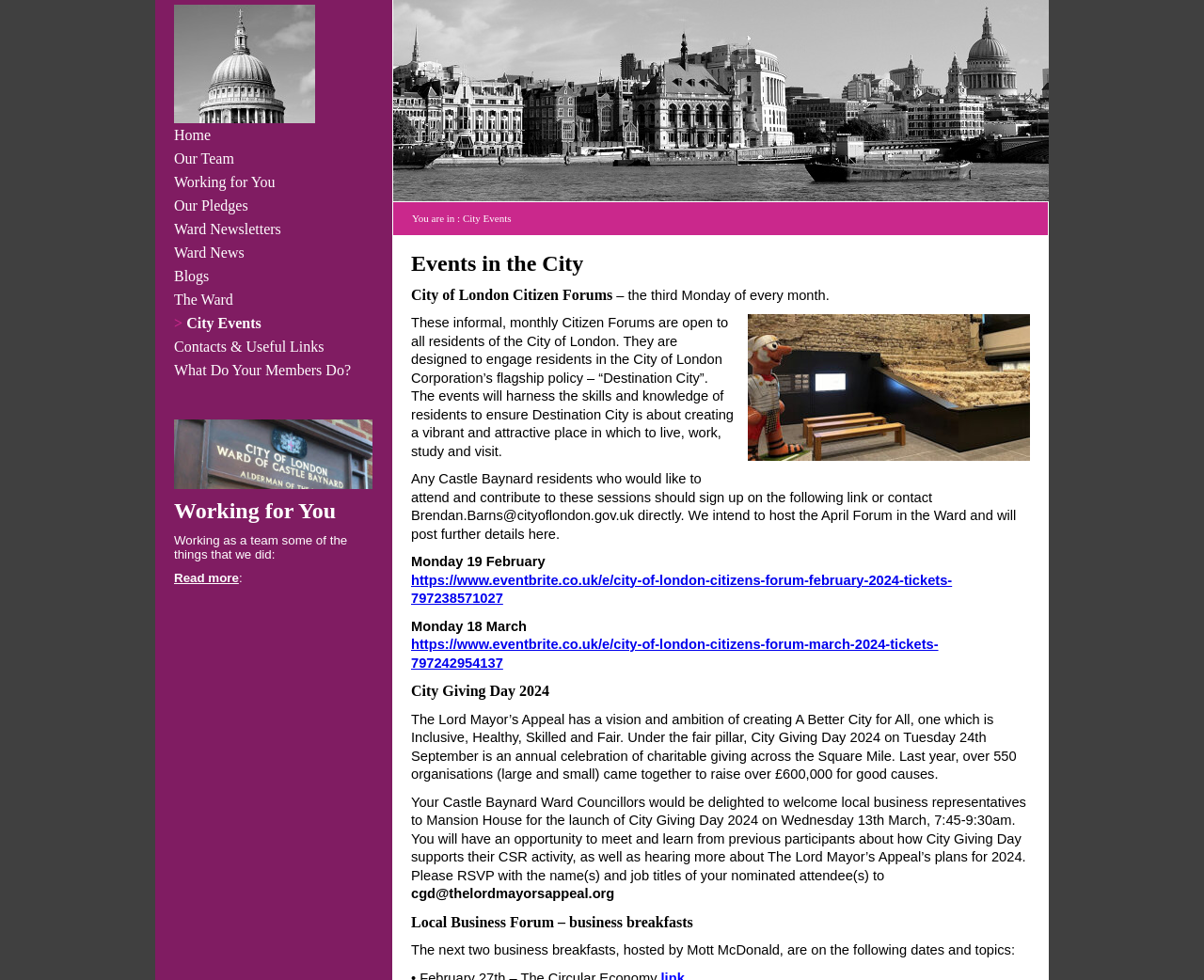Please determine the bounding box coordinates for the element that should be clicked to follow these instructions: "Click on the 'Home' link".

[0.145, 0.13, 0.175, 0.146]